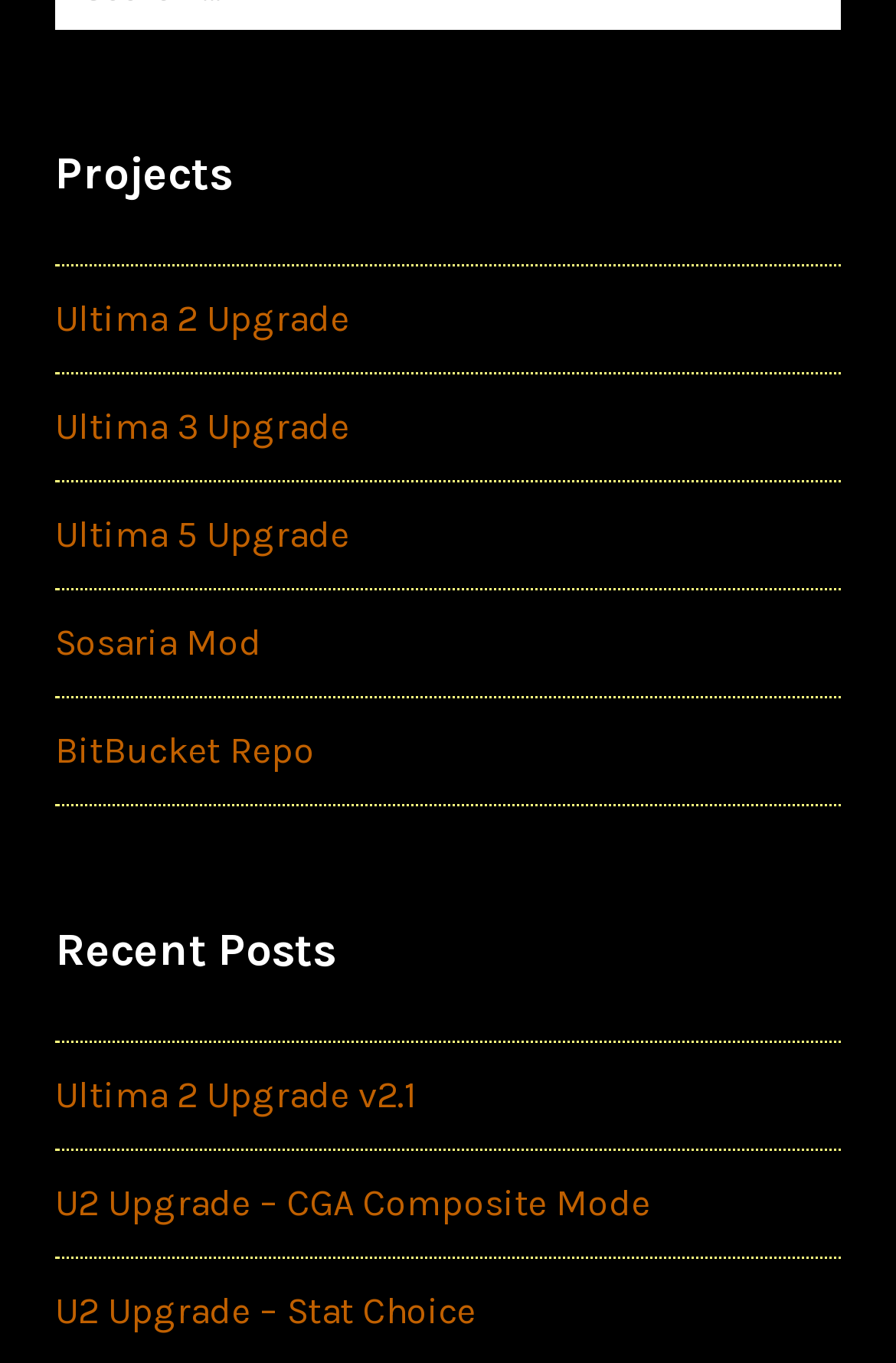Consider the image and give a detailed and elaborate answer to the question: 
How many upgrade links are there for Ultima 2?

There are two upgrade links for Ultima 2, which are 'Ultima 2 Upgrade' and 'Ultima 2 Upgrade v2.1'. These links are located under the 'Projects' and 'Recent Posts' sections, respectively.